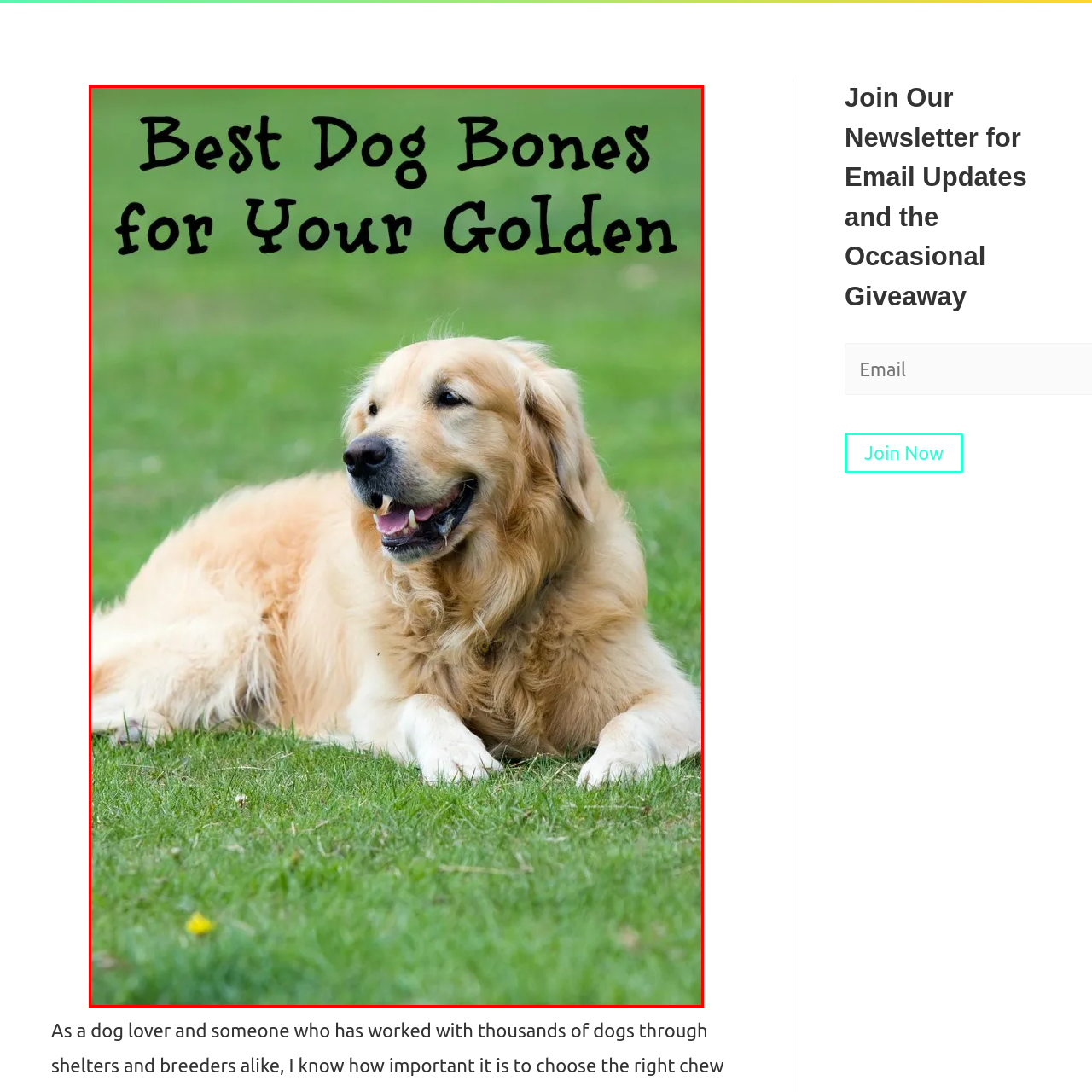Direct your attention to the segment of the image enclosed by the red boundary and answer the ensuing question in detail: What is the purpose of the bold text above the dog?

The bold text above the dog reads 'Best Dog Bones for Your Golden', which implies that the content is part of a guide or article recommending the finest dog bones specifically tailored for Golden Retrievers.